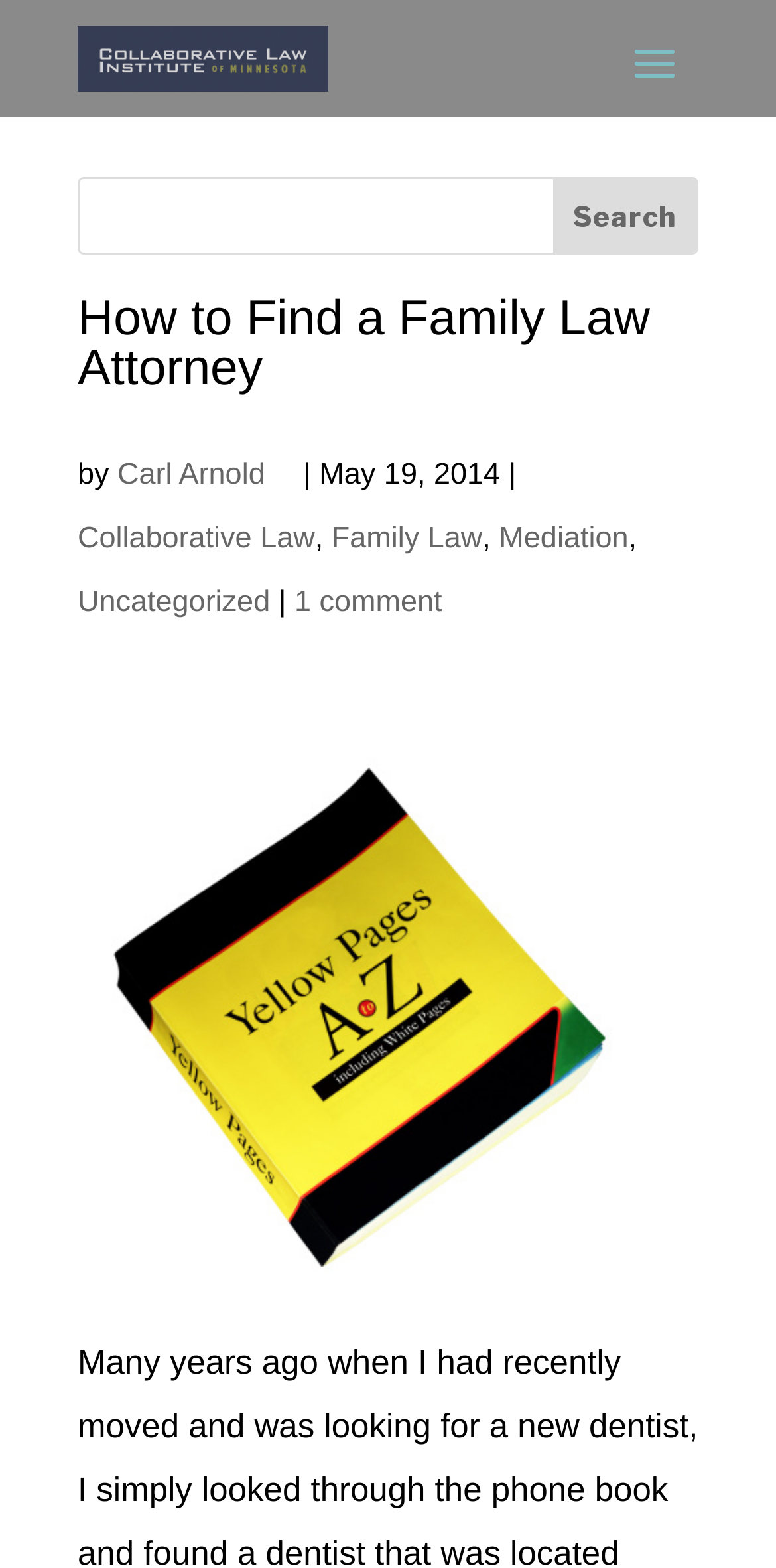Please identify the bounding box coordinates of the element's region that should be clicked to execute the following instruction: "click the Search button". The bounding box coordinates must be four float numbers between 0 and 1, i.e., [left, top, right, bottom].

[0.713, 0.114, 0.897, 0.161]